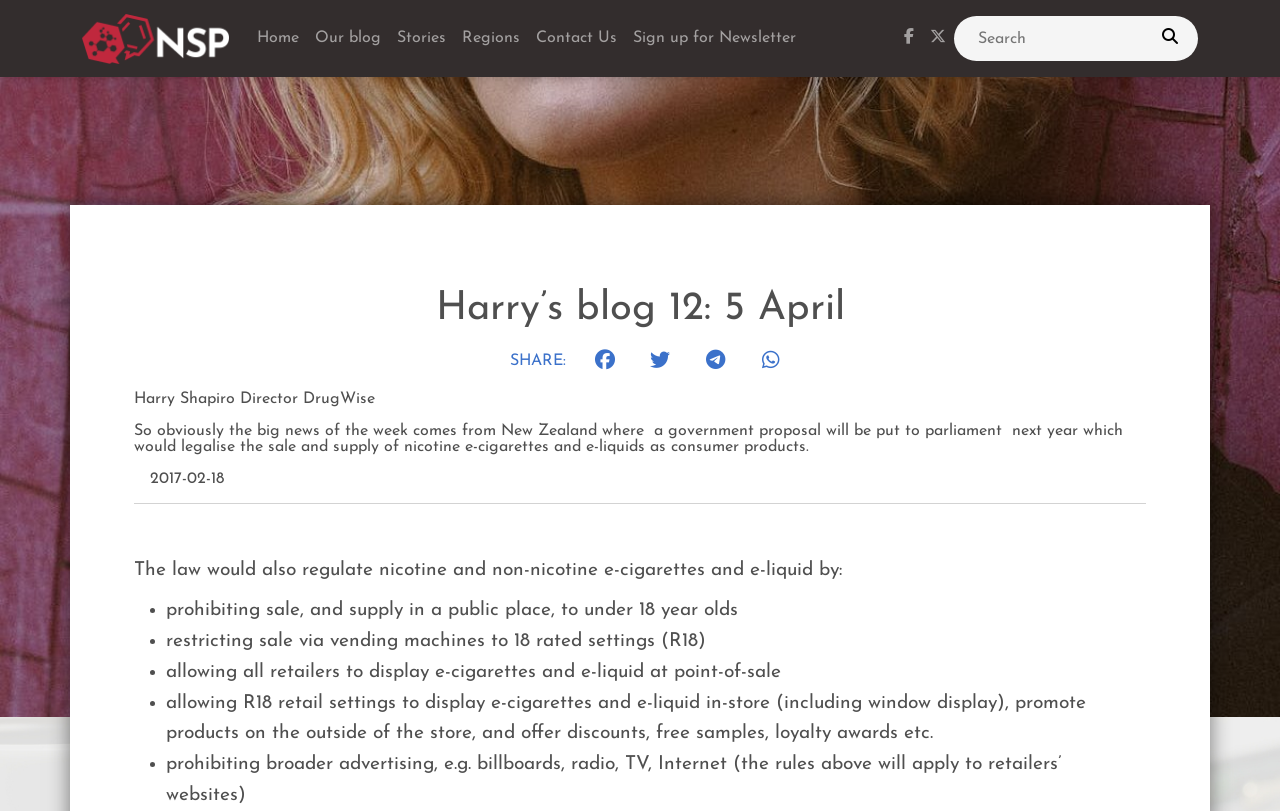Locate the heading on the webpage and return its text.

Harry’s blog 12: 5 April